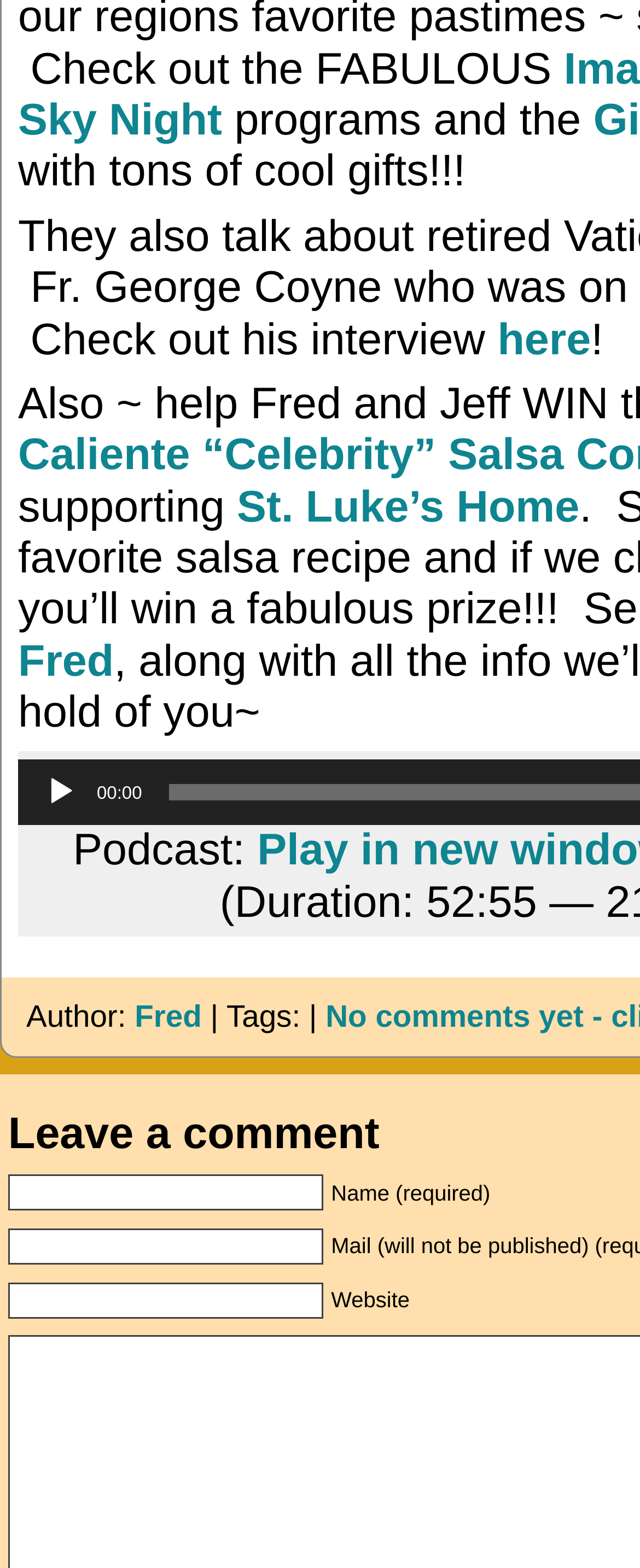What is the label of the first textbox?
From the image, respond using a single word or phrase.

Name (required)